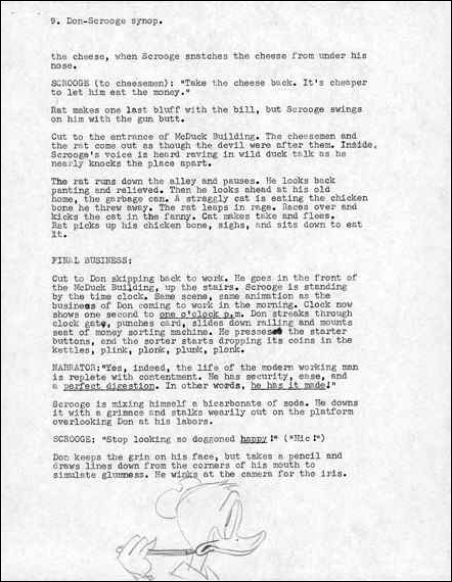Describe all the elements in the image with great detail.

This image depicts a segment of a script or screenplay, likely related to a classic animation or film featuring the character Scrooge. The text captures a humorous scene where Scrooge interacts with a chessman and a rat, illustrating the character's shrewdness and wit. 

The screenplay begins with a direction to cut to the entrance of McDuck Building, setting the context of the scene. Scrooge is shown to be engaging in a dialogue with the chessman, insisting on the return of cheese, which adds a comedic touch to the narrative. The rat, characterized by its anxious demeanor as it navigates the alley, observes the situation while hiding. 

The subsequent lines reflect the busy life of modern working people, narrated in a fast-paced manner that captures the essence of Scrooge's world. The presence of animation directions alongside the dialogue hints at the scene's lively and whimsical nature, evoking the charm and humor typical of classic animated films.

Overall, this piece serves as a snapshot of vibrant storytelling, infused with character-driven humor and dynamic action.